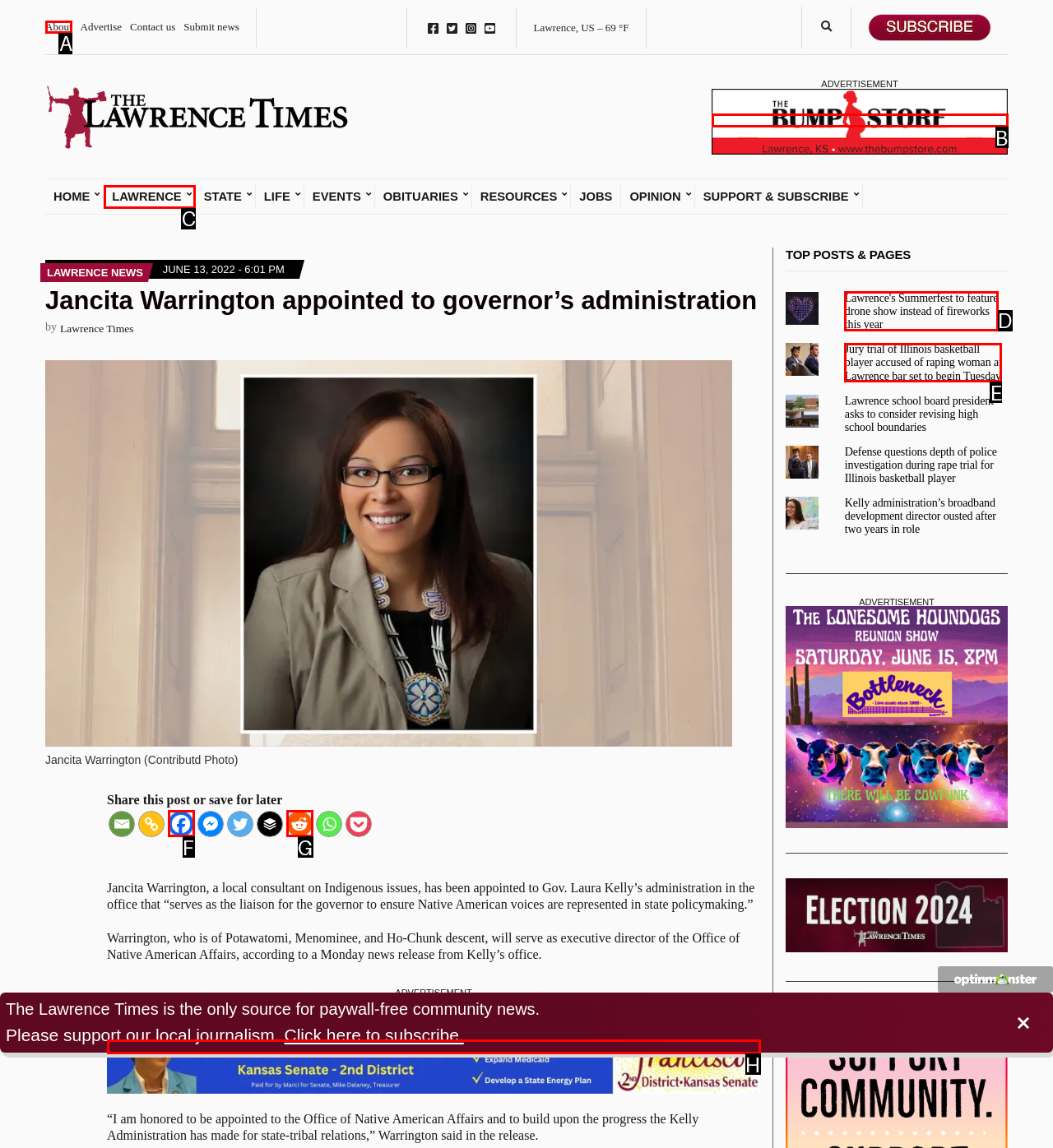Tell me which element should be clicked to achieve the following objective: Read more about Lawrence's Summerfest
Reply with the letter of the correct option from the displayed choices.

D